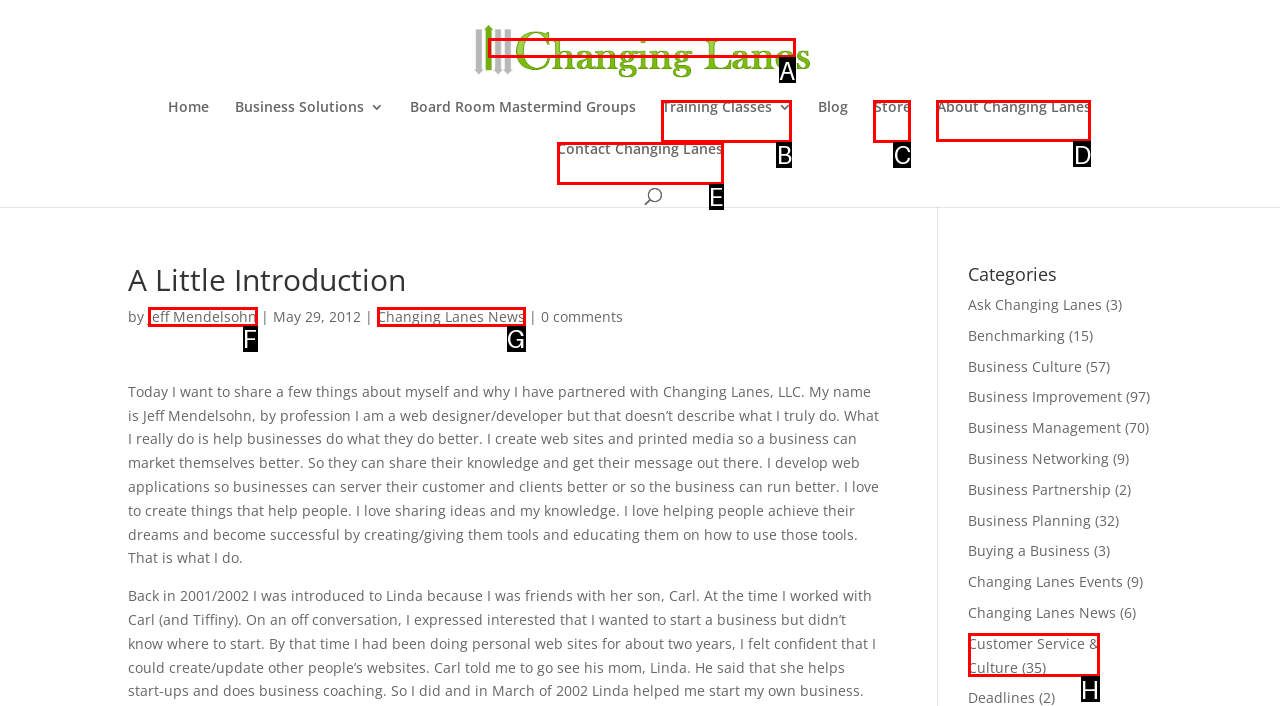Decide which UI element to click to accomplish the task: View the About Changing Lanes page
Respond with the corresponding option letter.

D